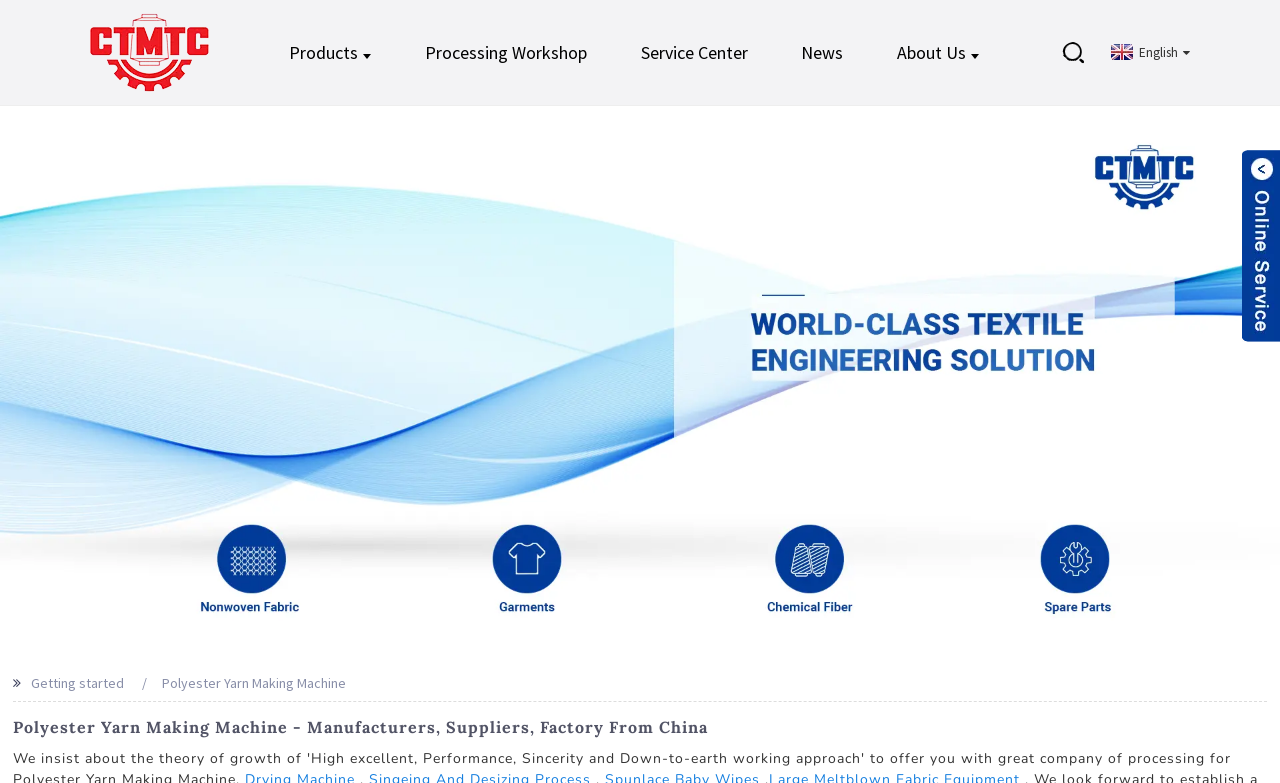Please provide a one-word or phrase answer to the question: 
What is the product mentioned in the heading?

Polyester Yarn Making Machine